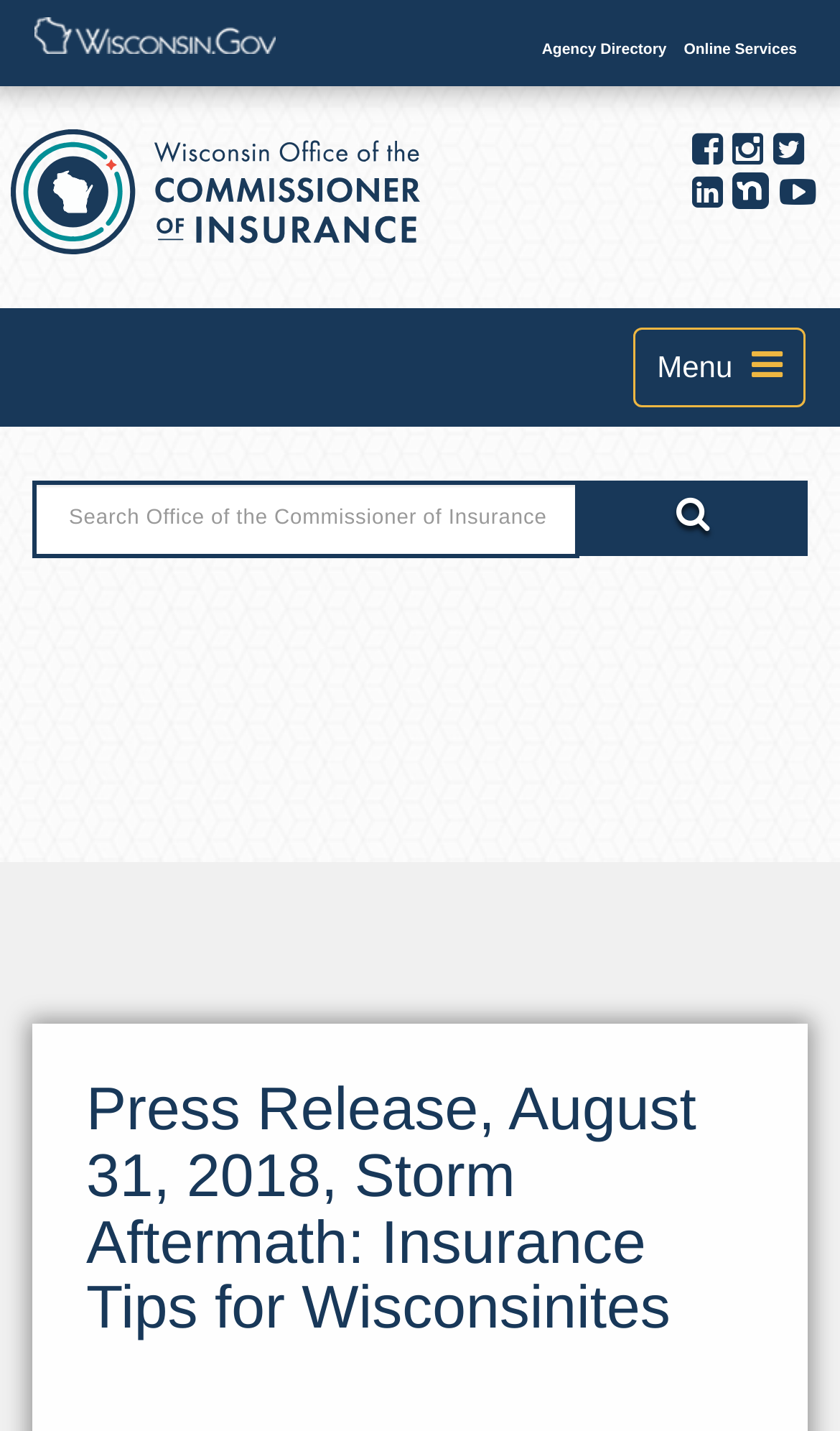How many social media links are on the webpage?
From the screenshot, provide a brief answer in one word or phrase.

5